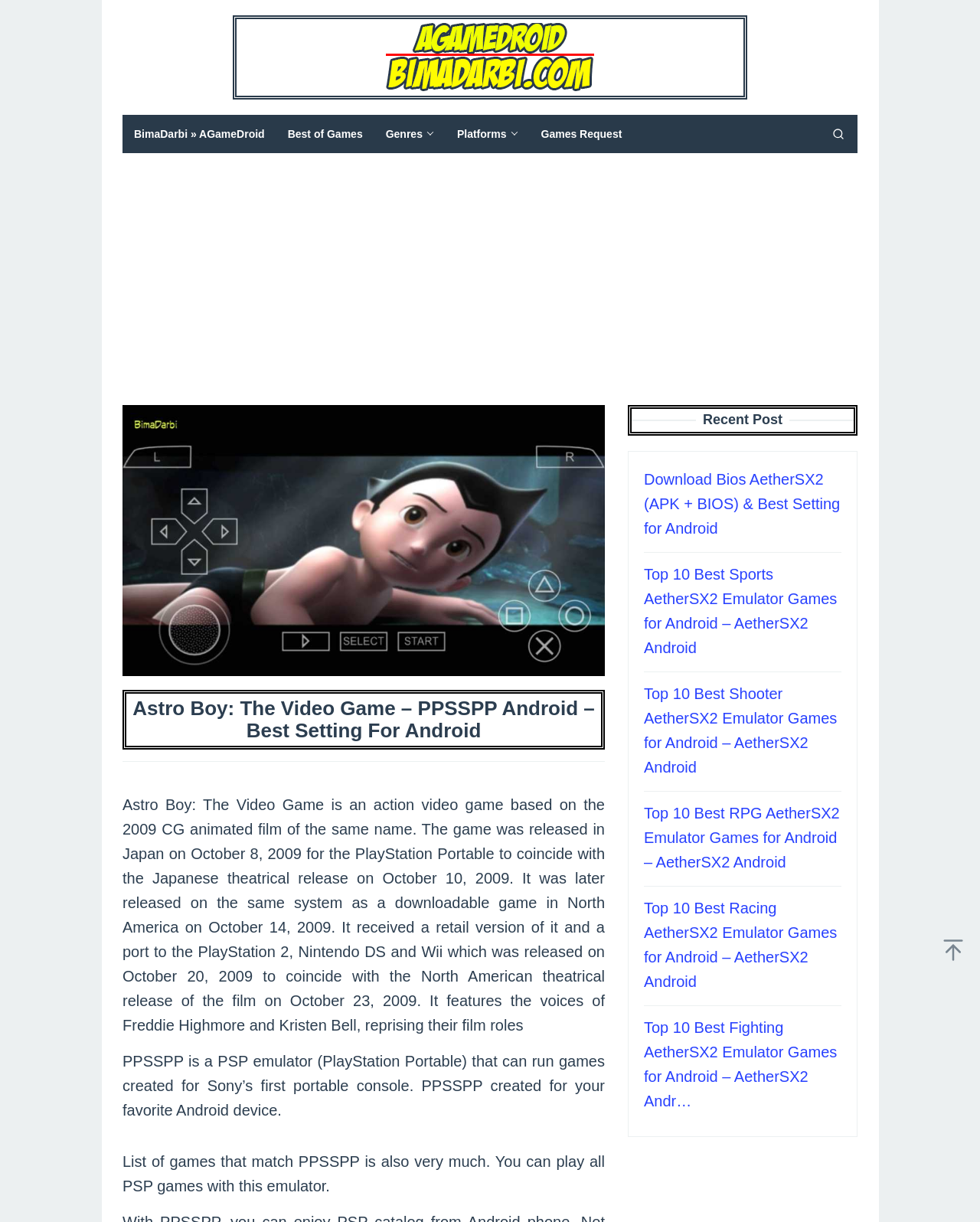Identify the bounding box coordinates of the region that should be clicked to execute the following instruction: "Search for a game".

[0.836, 0.094, 0.875, 0.125]